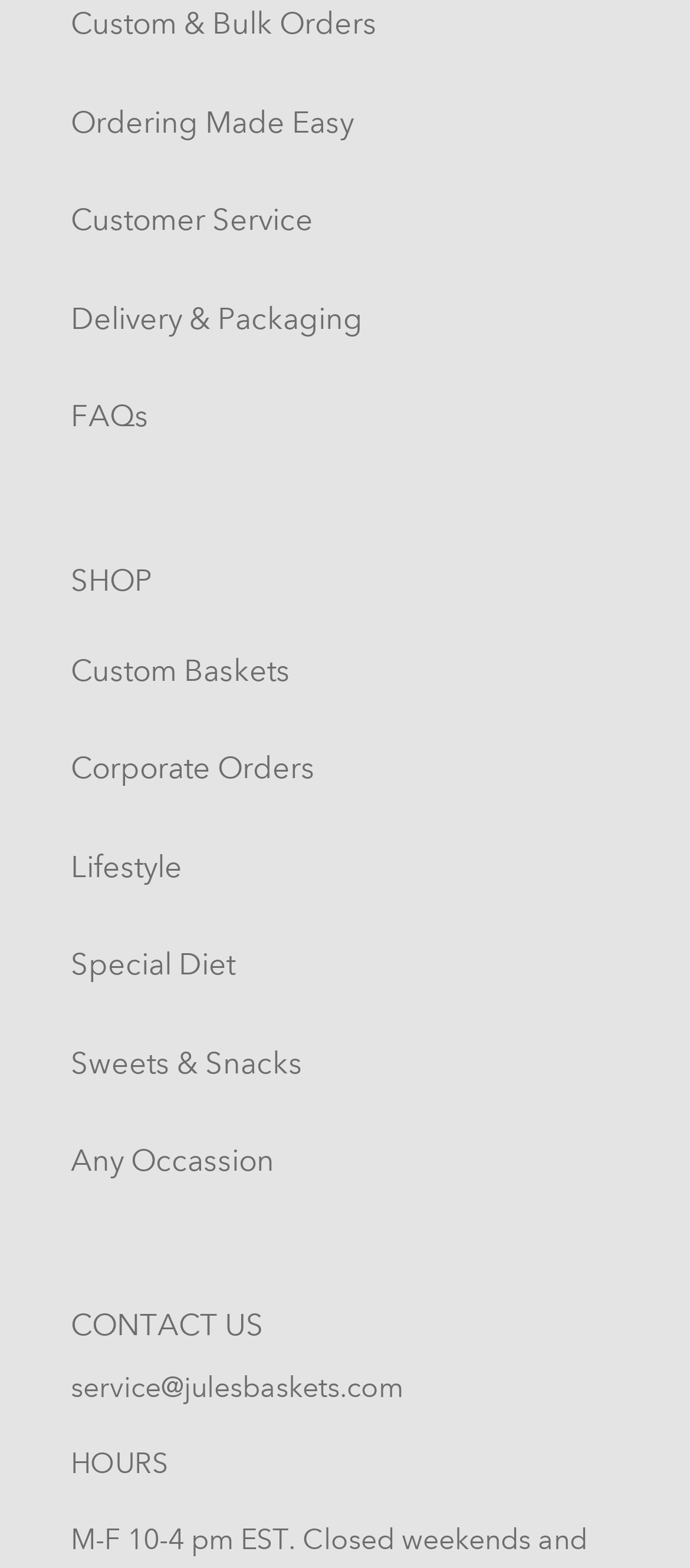Find the bounding box coordinates for the HTML element described as: "Custom & Bulk Orders". The coordinates should consist of four float values between 0 and 1, i.e., [left, top, right, bottom].

[0.103, 0.004, 0.546, 0.027]